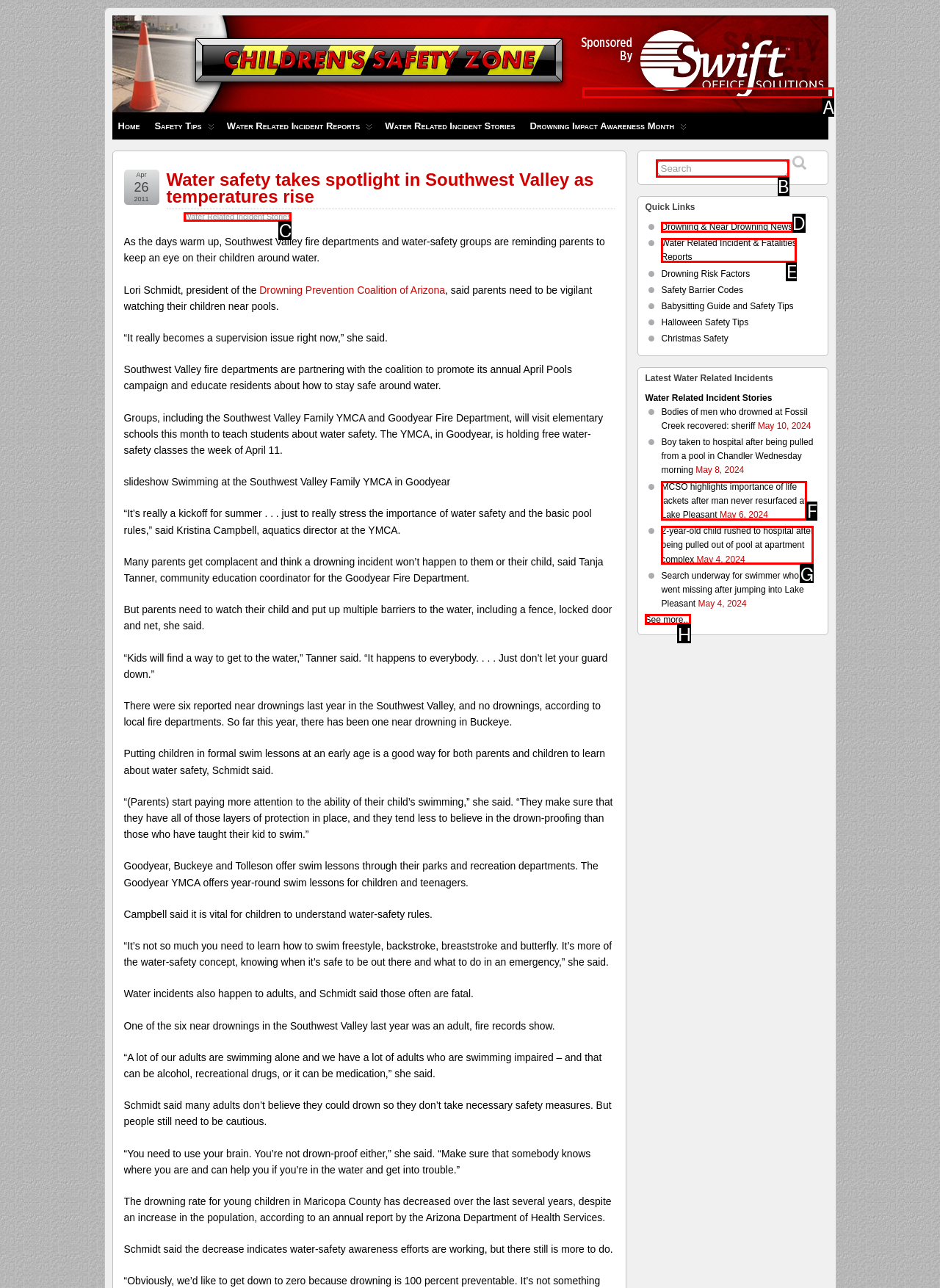Choose the letter that corresponds to the correct button to accomplish the task: Click the 'See more...' link
Reply with the letter of the correct selection only.

H